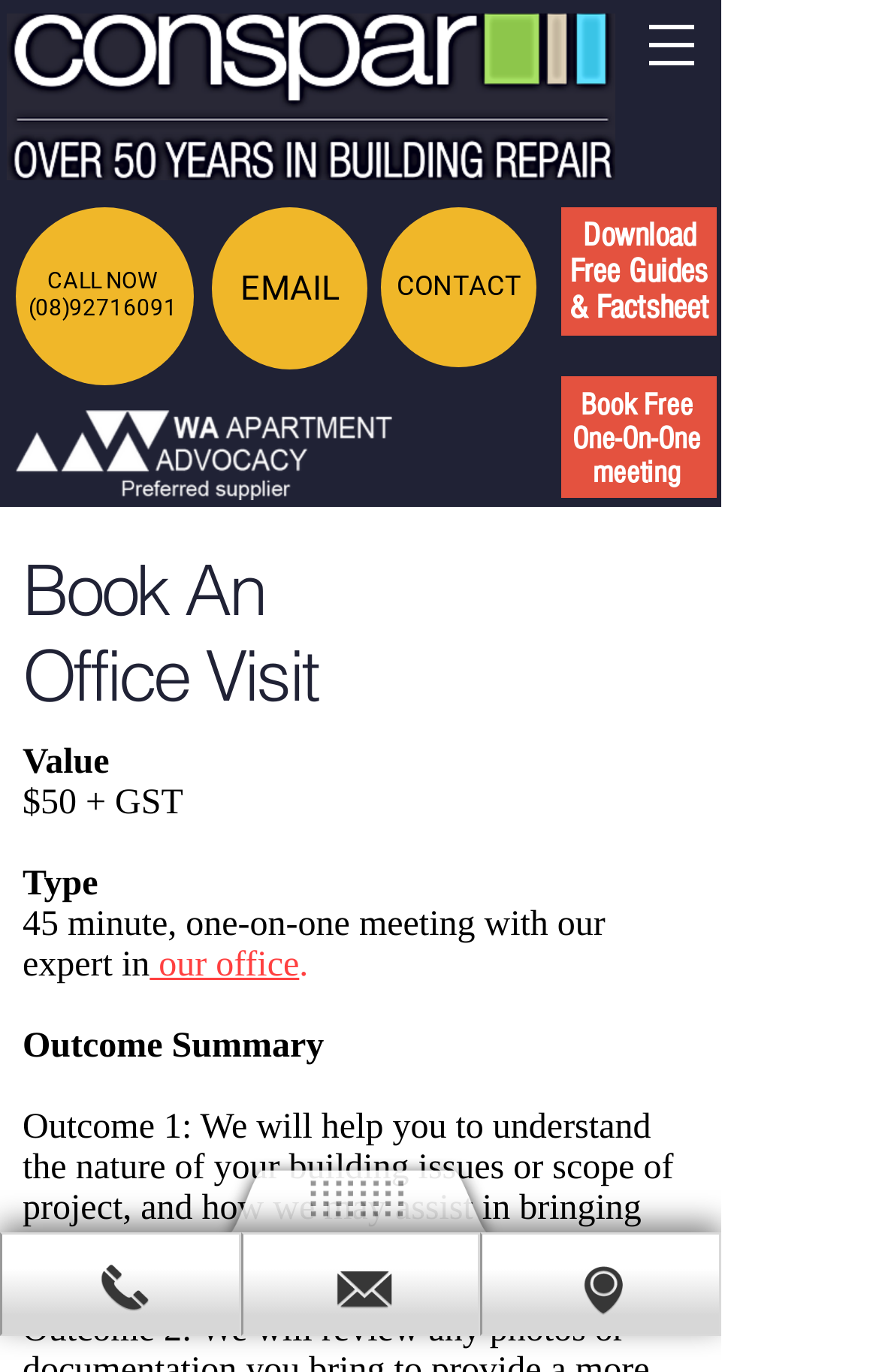What is the phone number to call?
Based on the screenshot, answer the question with a single word or phrase.

(08) 92716091